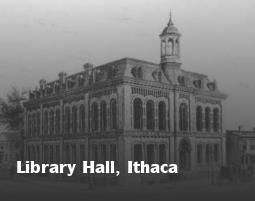Provide a comprehensive description of the image.

This image showcases Library Hall located in Ithaca, presented in a vintage or artistic style. The building, characterized by its grand architectural design, features a central bell tower and large arched windows that give it a distinguished presence. The façade is likely adorned with intricate details that reflect the historical significance of the structure. The caption emphasizes “Library Hall, Ithaca,” suggesting its role as an important cultural or educational site within the community. This representation hints at the hall's historical context, inviting viewers to explore its background and legacy in Ithaca's history.